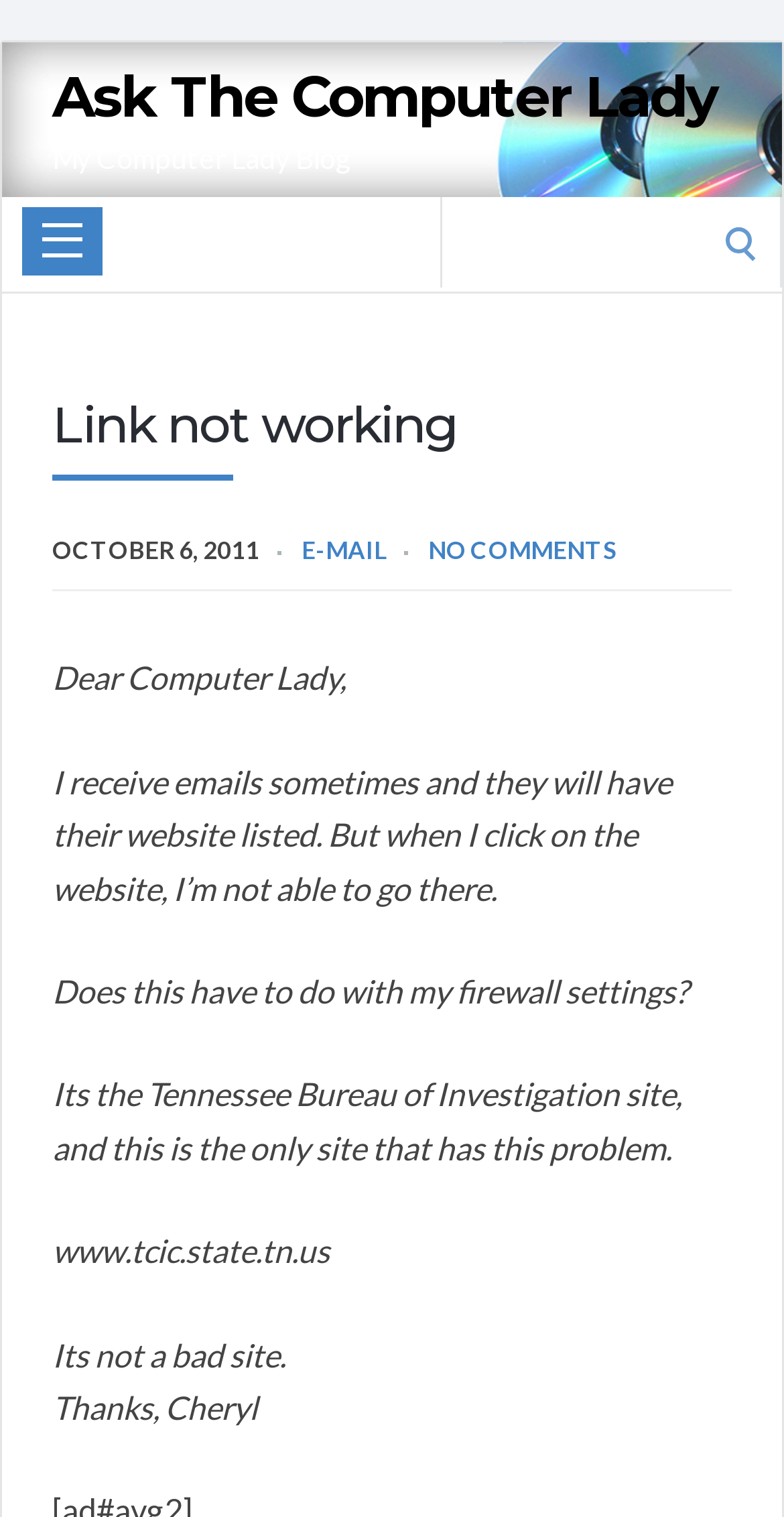Detail the webpage's structure and highlights in your description.

The webpage is a blog post titled "Link not working – Ask The Computer Lady". At the top left, there is a link to "Ask The Computer Lady" and a static text "My Computer Lady Blog". Below these elements, there is a search bar with a label "Search for:" and a search box. 

The main content of the blog post starts with a heading "Link not working" followed by a date "OCTOBER 6, 2011". Below the date, there are two links, "E-MAIL" and "NO COMMENTS", positioned side by side. 

The blog post itself is a question from a user, Cheryl, who is having trouble accessing a website when clicking on a link from an email. The user describes the issue, mentioning that it only happens with the Tennessee Bureau of Investigation site, and provides the website URL. The user wonders if the problem is related to their firewall settings. The post ends with a thank you note from Cheryl.